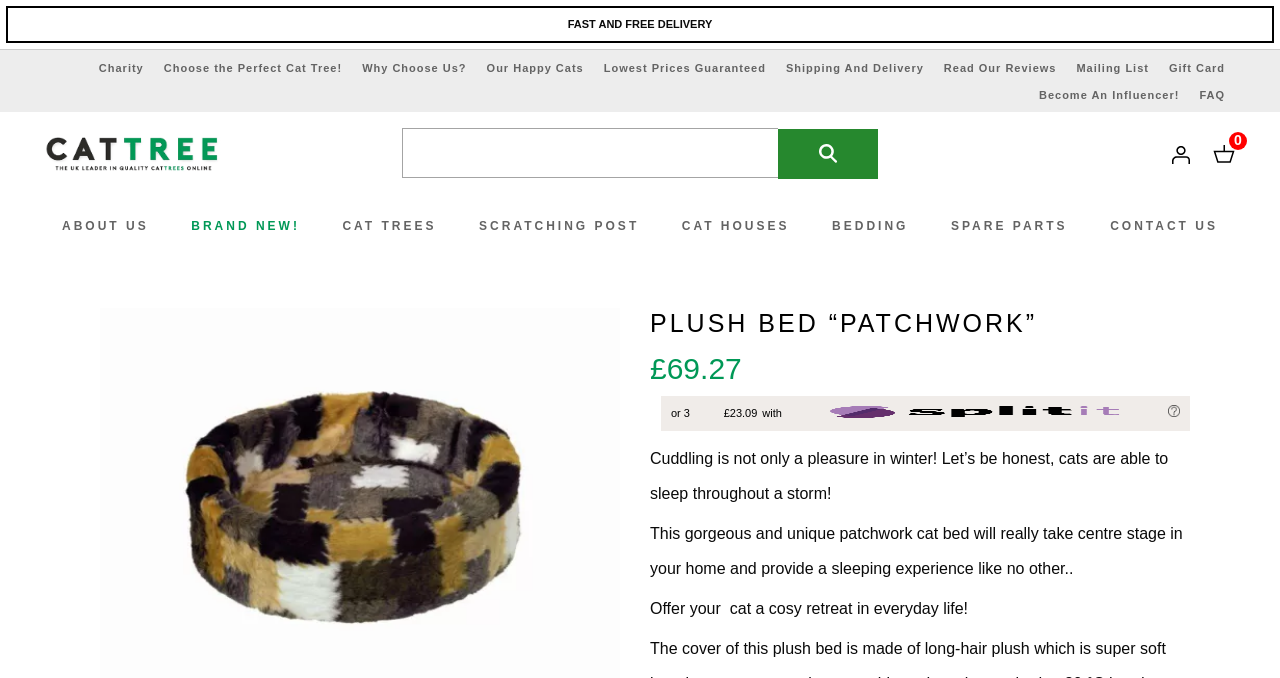Identify the bounding box of the UI component described as: "value="Search"".

[0.608, 0.19, 0.686, 0.263]